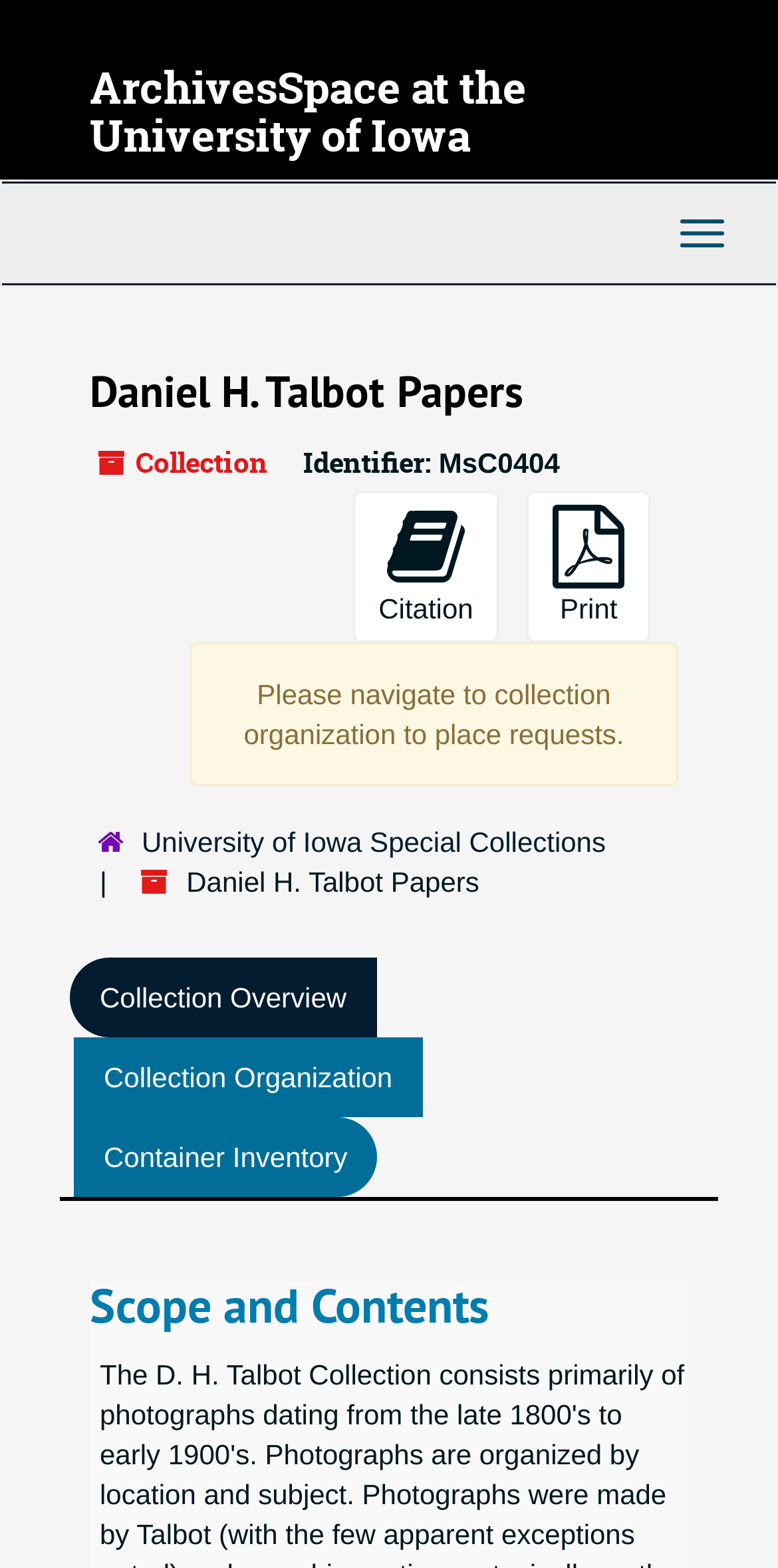Give a one-word or short phrase answer to the question: 
How many navigation sections are there on the page?

2